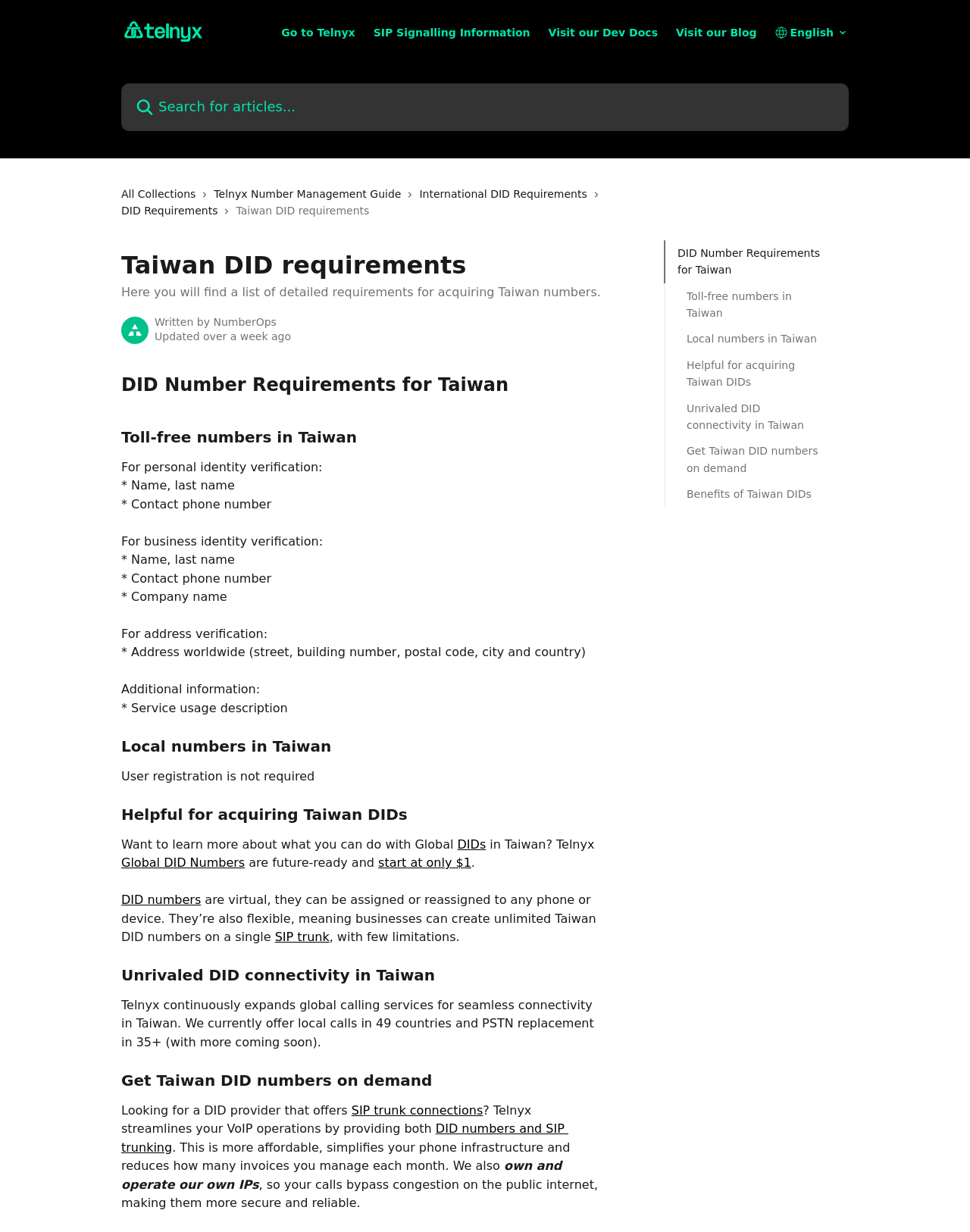Describe all the key features of the webpage in detail.

This webpage is about Taiwan DID requirements, specifically providing a list of detailed requirements for acquiring Taiwan numbers. At the top, there is a header section with a logo and several links to other pages, including "Telnyx Support", "SIP Signalling Information", "Visit our Dev Docs", and "Visit our Blog". Below the header, there is a search bar and a combobox.

The main content of the page is divided into several sections, each with a heading and descriptive text. The first section is an introduction, followed by sections on "DID Number Requirements for Taiwan", "Toll-free numbers in Taiwan", "Local numbers in Taiwan", and so on. Each section provides specific requirements and information about acquiring Taiwan DID numbers.

There are several links throughout the page, including links to other pages on the website, such as "All Collections", "Telnyx Number Management Guide", and "International DID Requirements". There are also links to specific topics, such as "DIDs" and "SIP trunk connections".

The page also features several images, including an avatar and icons for the links. The layout is organized, with clear headings and concise text, making it easy to navigate and understand the content.